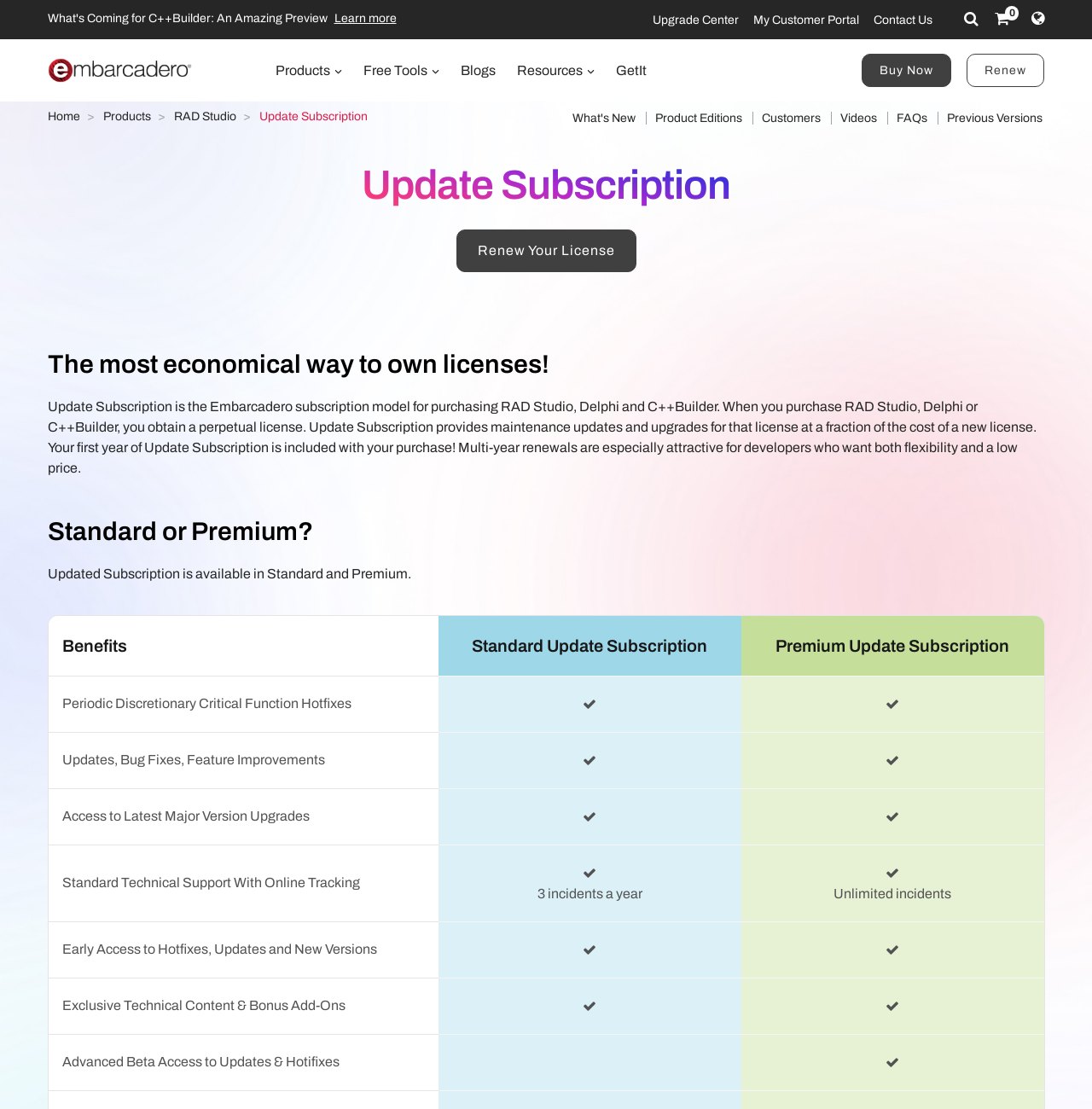Identify the bounding box for the described UI element: "Free Tools".

[0.332, 0.055, 0.402, 0.073]